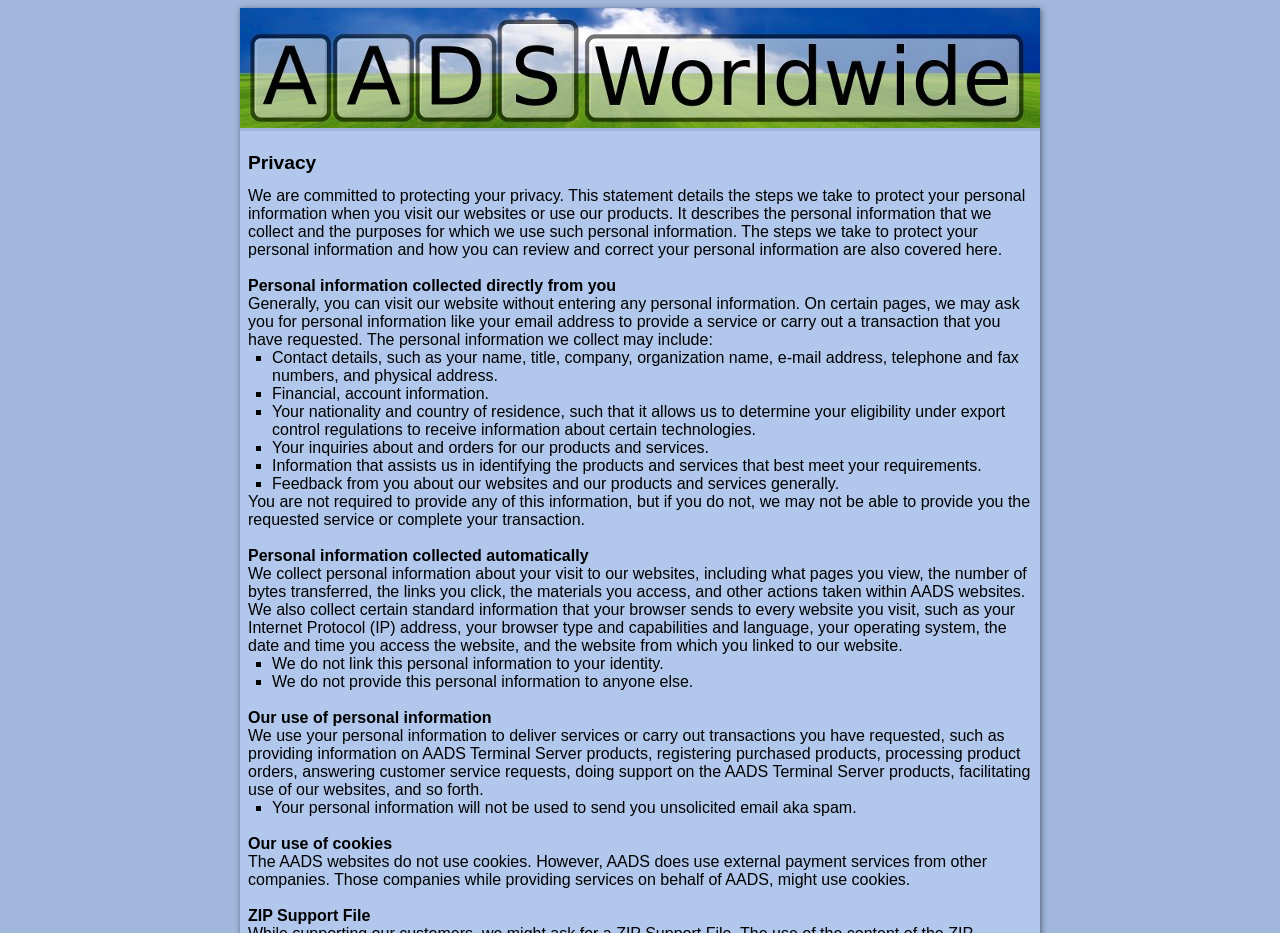Are cookies used on this website?
Using the image as a reference, answer with just one word or a short phrase.

No, but external services might